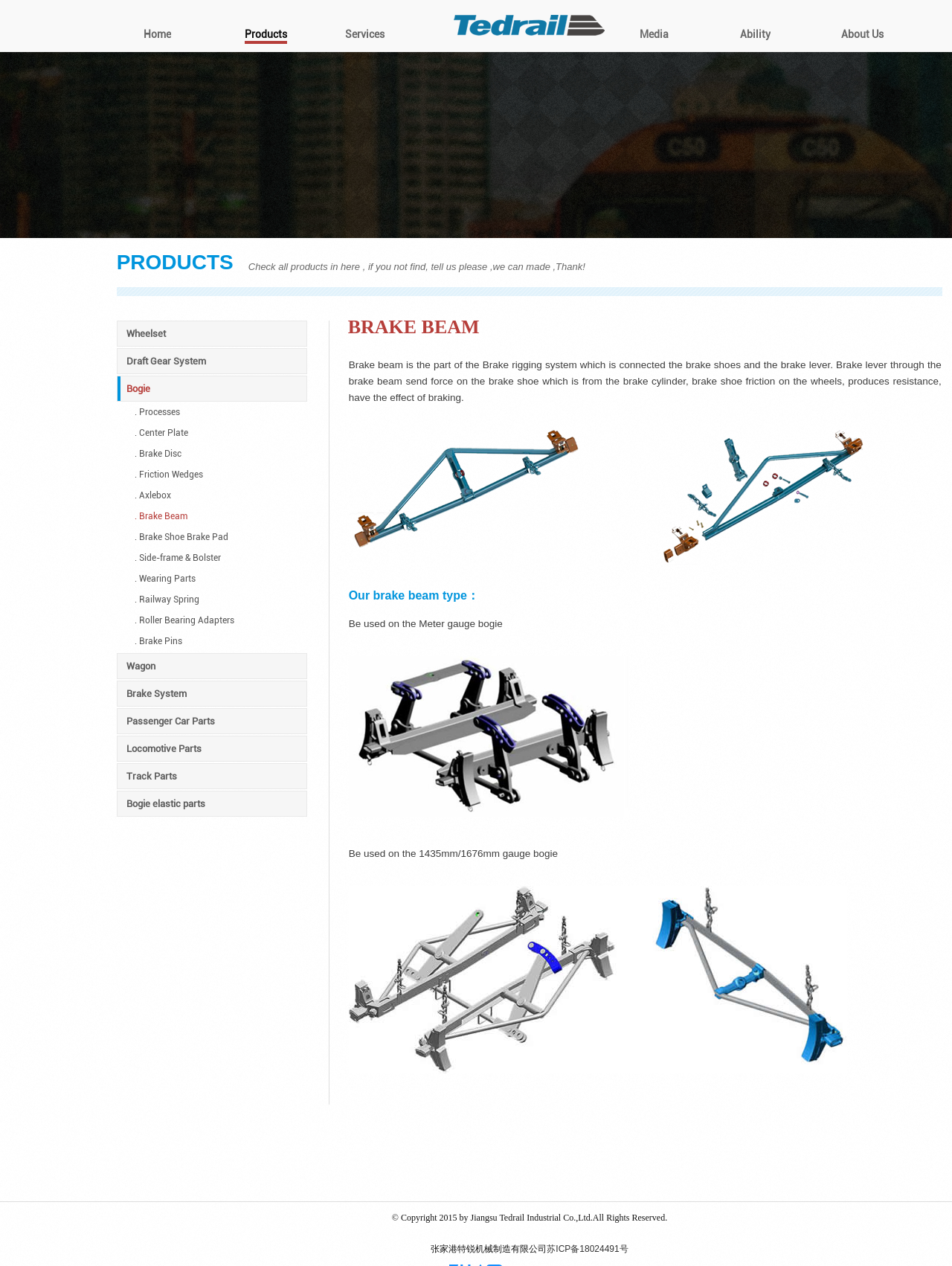Locate the coordinates of the bounding box for the clickable region that fulfills this instruction: "View the Products page".

[0.257, 0.019, 0.301, 0.035]